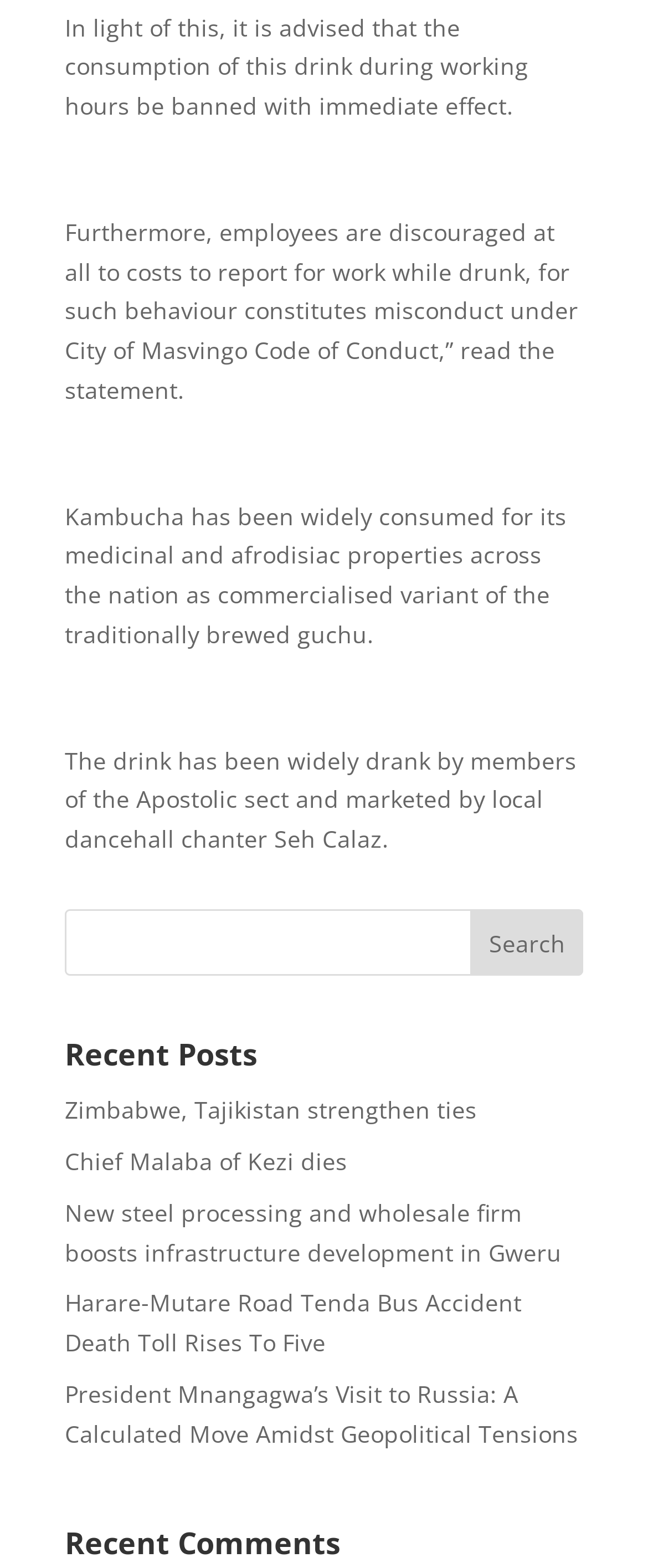Provide a brief response to the question below using one word or phrase:
What is the first sentence of the article?

In light of this, it is advised that the consumption of this drink during working hours be banned with immediate effect.